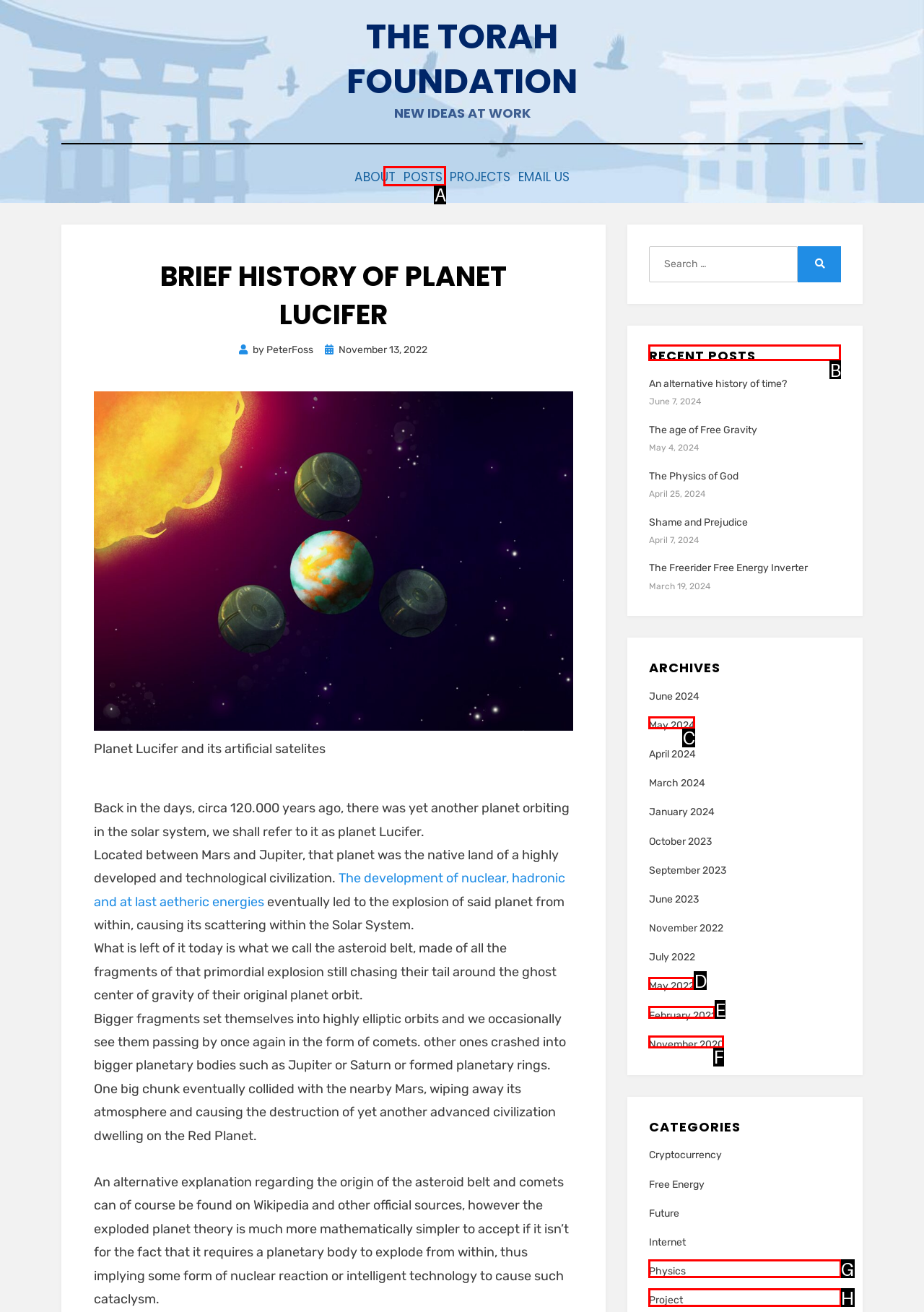Identify which lettered option completes the task: Check the 'RECENT POSTS' section. Provide the letter of the correct choice.

B